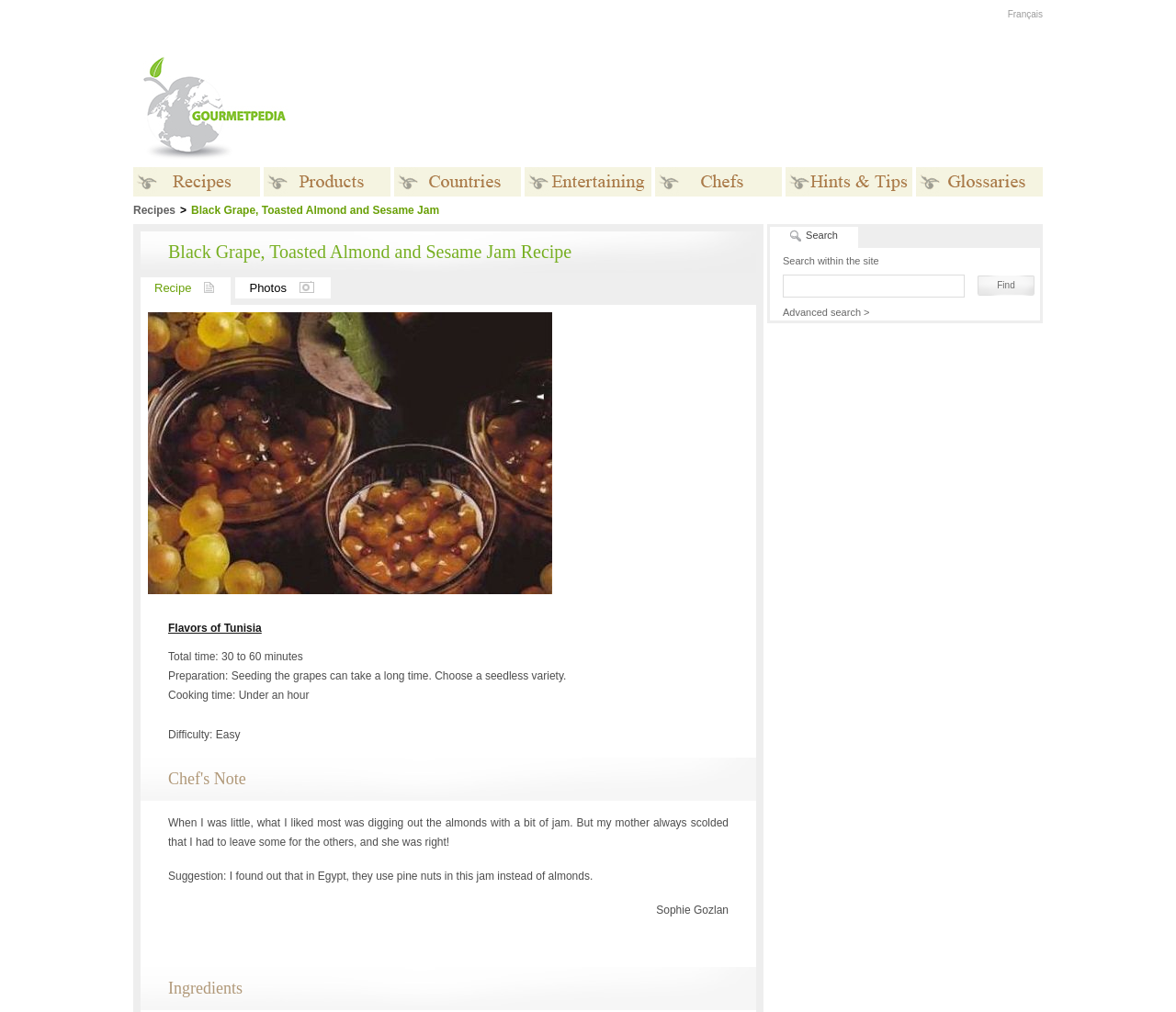Please indicate the bounding box coordinates for the clickable area to complete the following task: "Click the 'Français' link". The coordinates should be specified as four float numbers between 0 and 1, i.e., [left, top, right, bottom].

[0.857, 0.009, 0.887, 0.019]